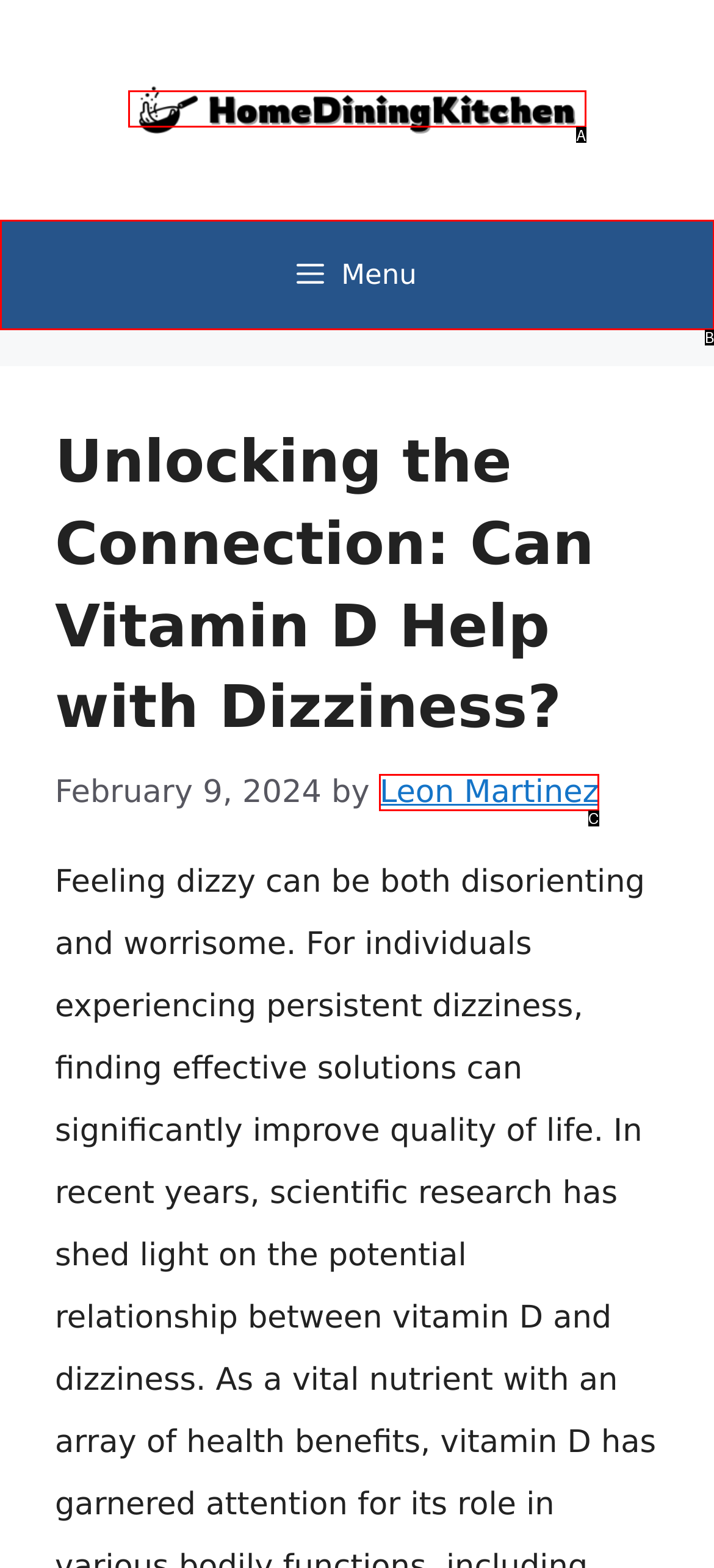Determine which option aligns with the description: Leon Martinez. Provide the letter of the chosen option directly.

C